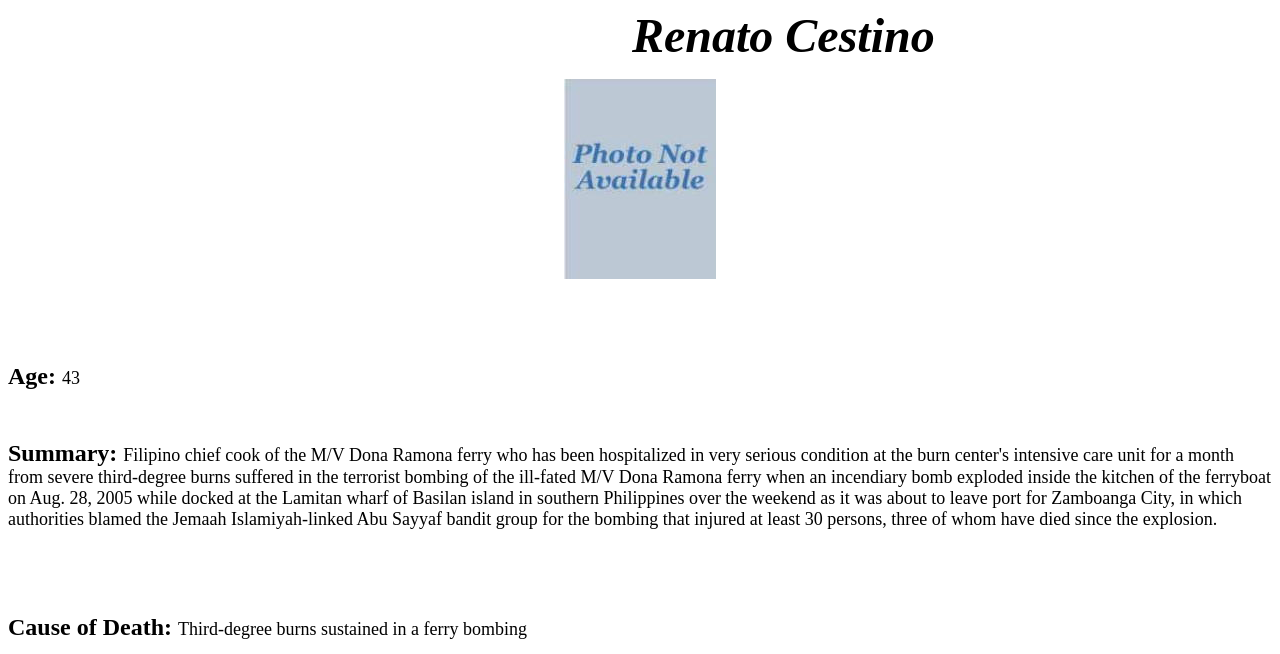By analyzing the image, answer the following question with a detailed response: What is Renato Cestino's age?

I found the age of Renato Cestino by looking at the 'Age:' label and the corresponding value '43' next to it.